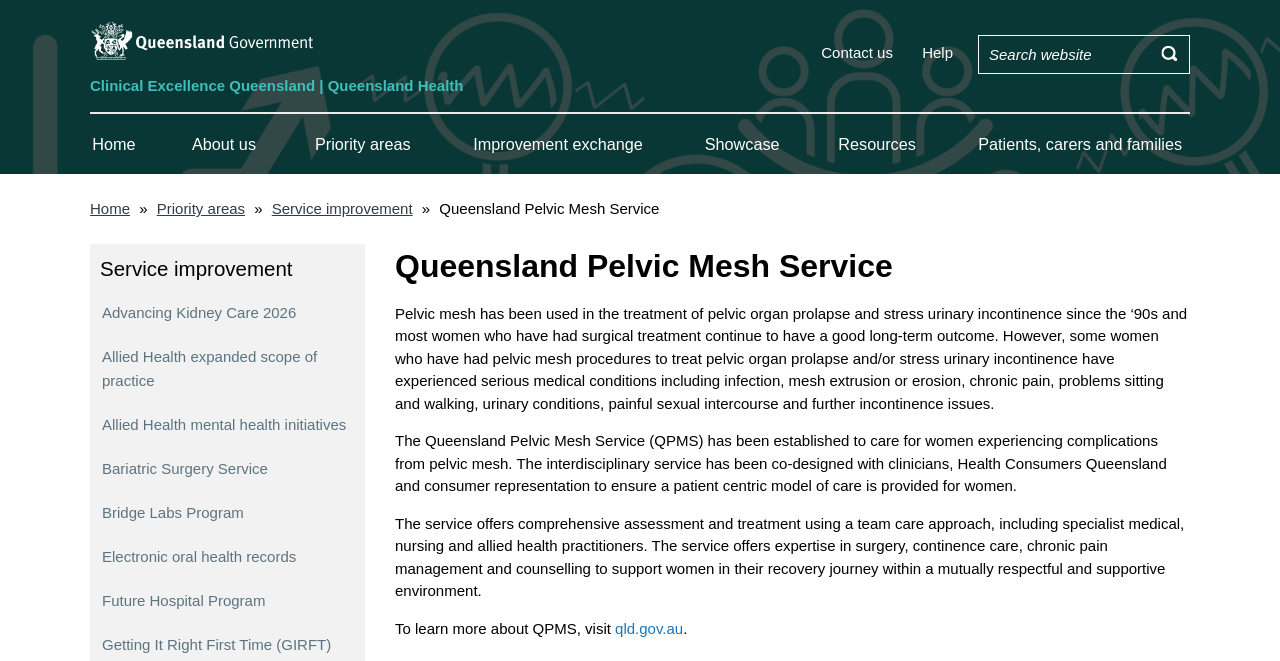What is offered by the Queensland Pelvic Mesh Service?
Use the image to give a comprehensive and detailed response to the question.

According to the webpage, the service offers comprehensive assessment and treatment using a team care approach, including specialist medical, nursing, and allied health practitioners, which includes expertise in surgery, continence care, chronic pain management, and counselling.